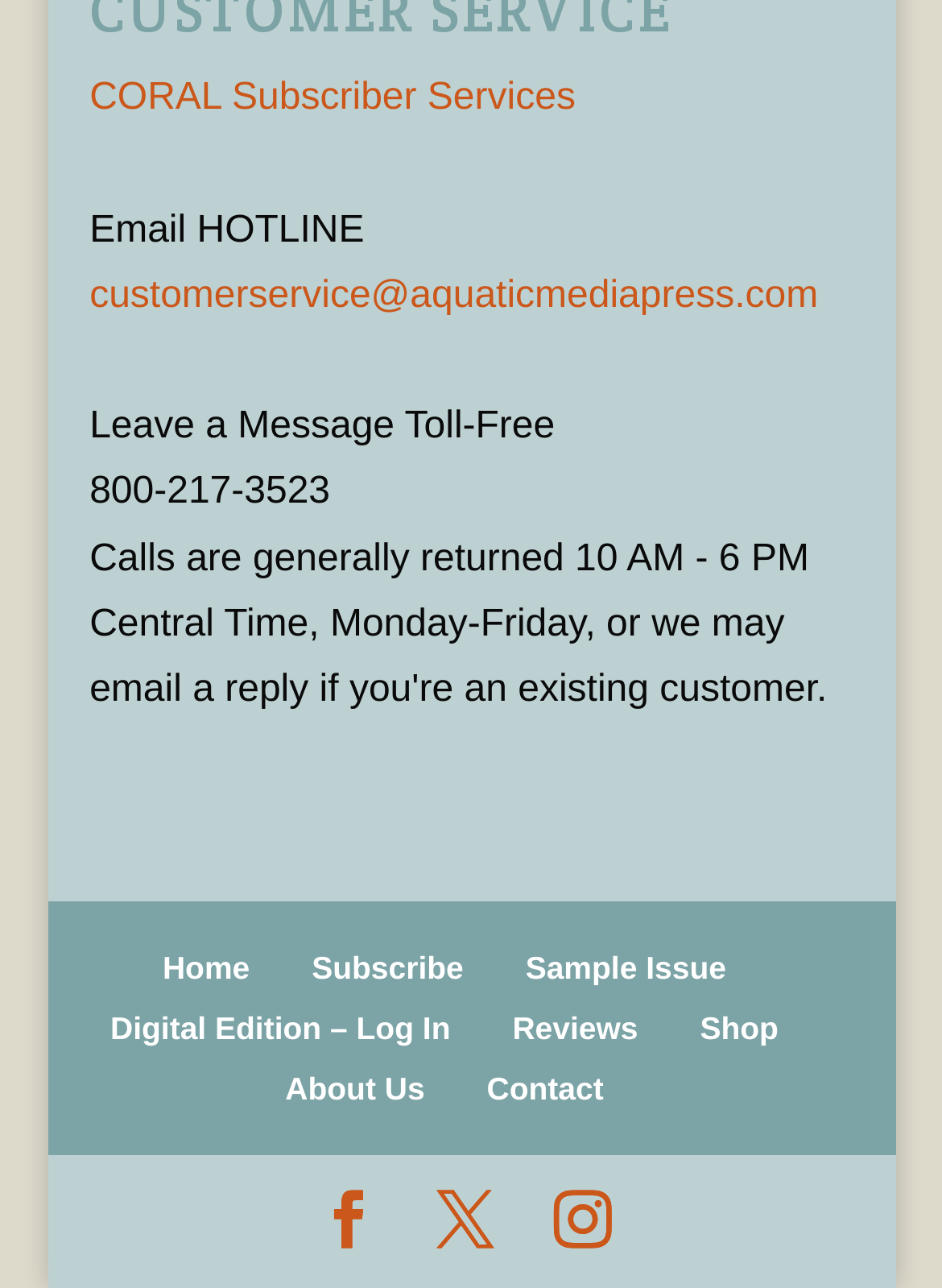Find the bounding box coordinates of the clickable area required to complete the following action: "View the Digital Edition".

[0.117, 0.785, 0.478, 0.813]